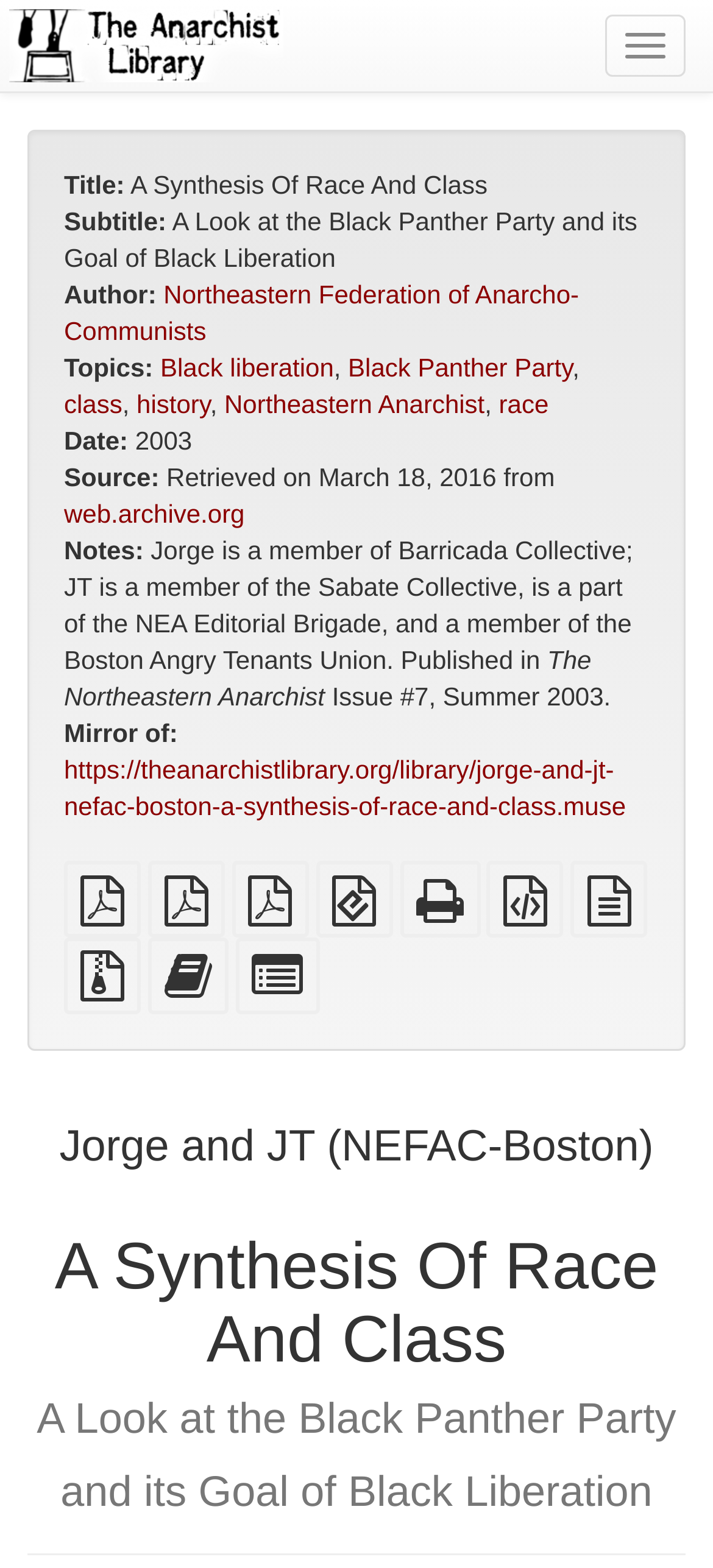Can you find the bounding box coordinates for the element to click on to achieve the instruction: "Toggle navigation"?

[0.849, 0.009, 0.962, 0.049]